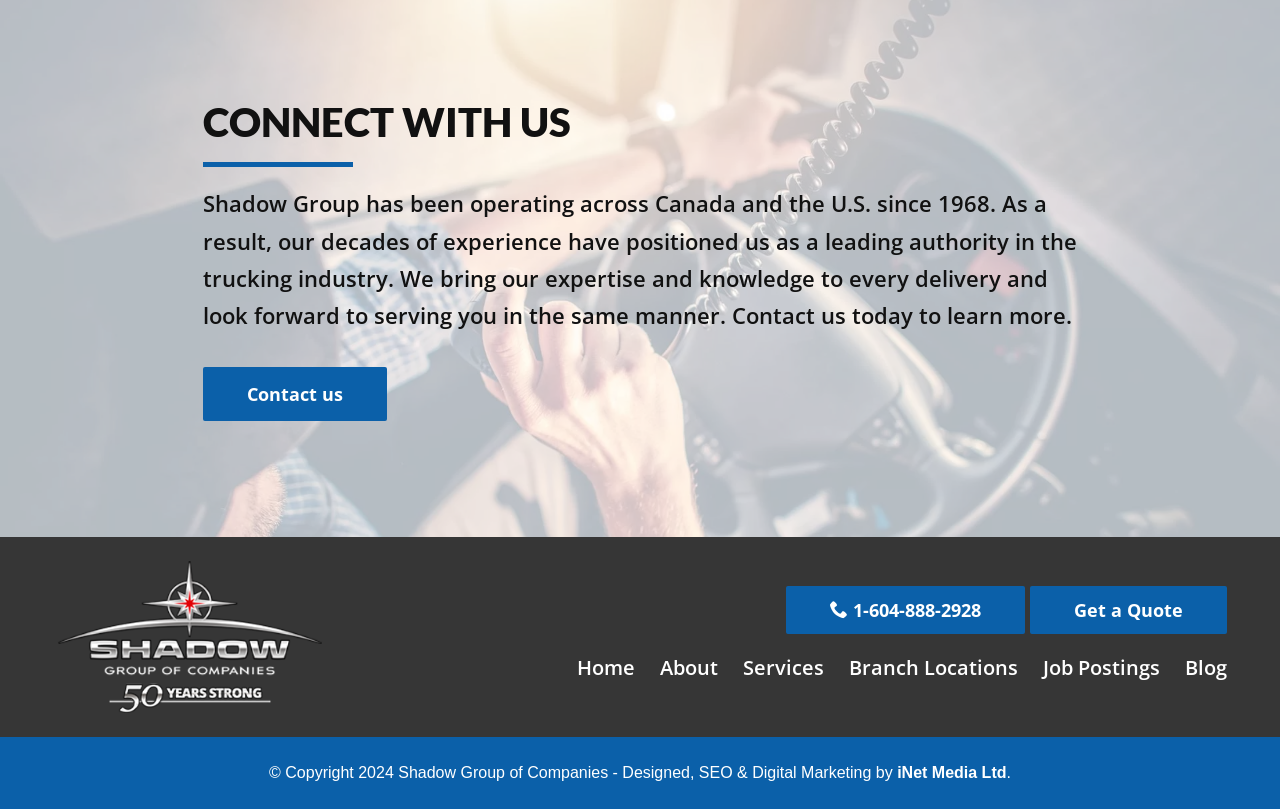Point out the bounding box coordinates of the section to click in order to follow this instruction: "Visit the blog".

[0.926, 0.809, 0.959, 0.842]